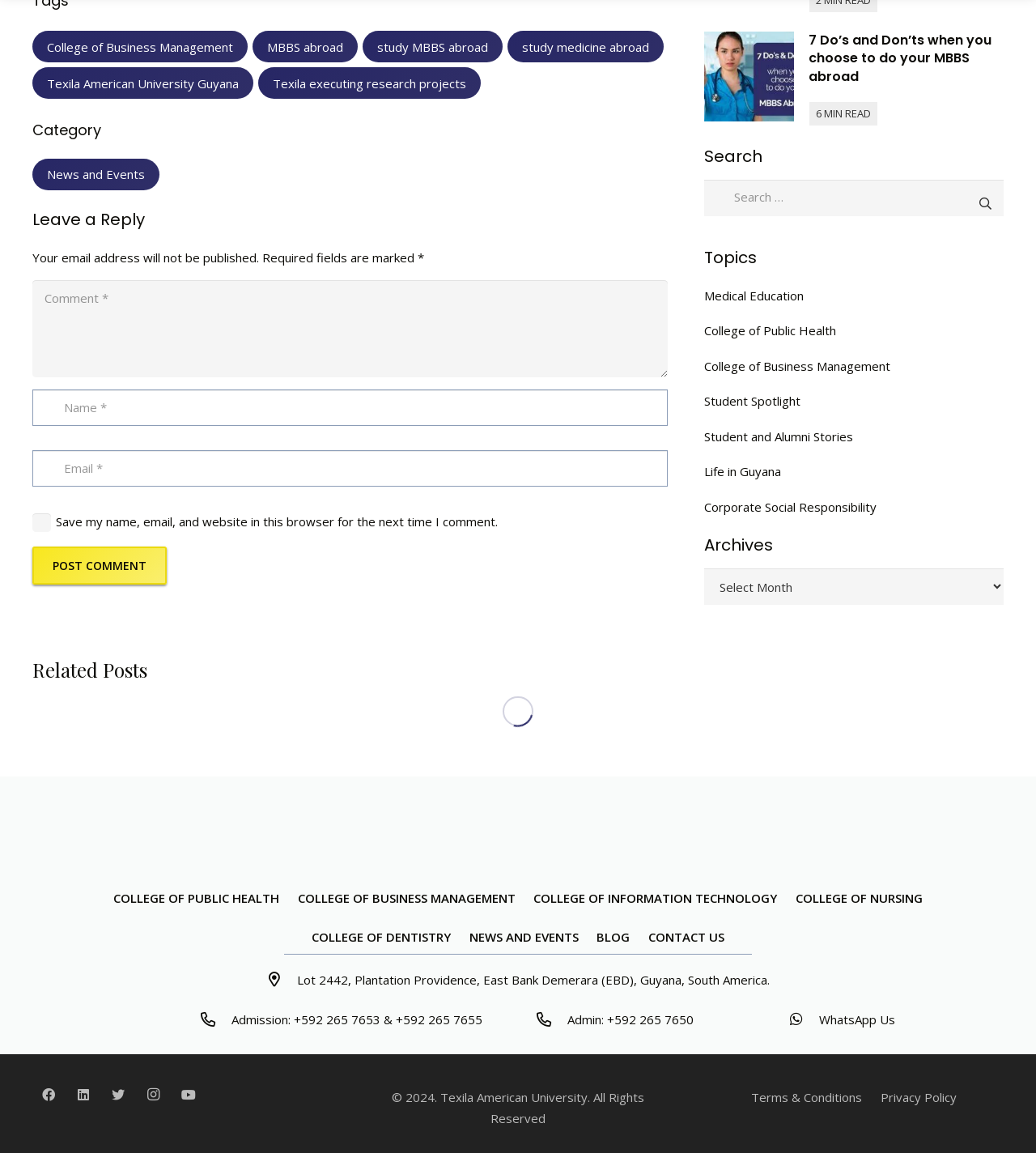Provide your answer to the question using just one word or phrase: What is the name of the university?

Texila American University